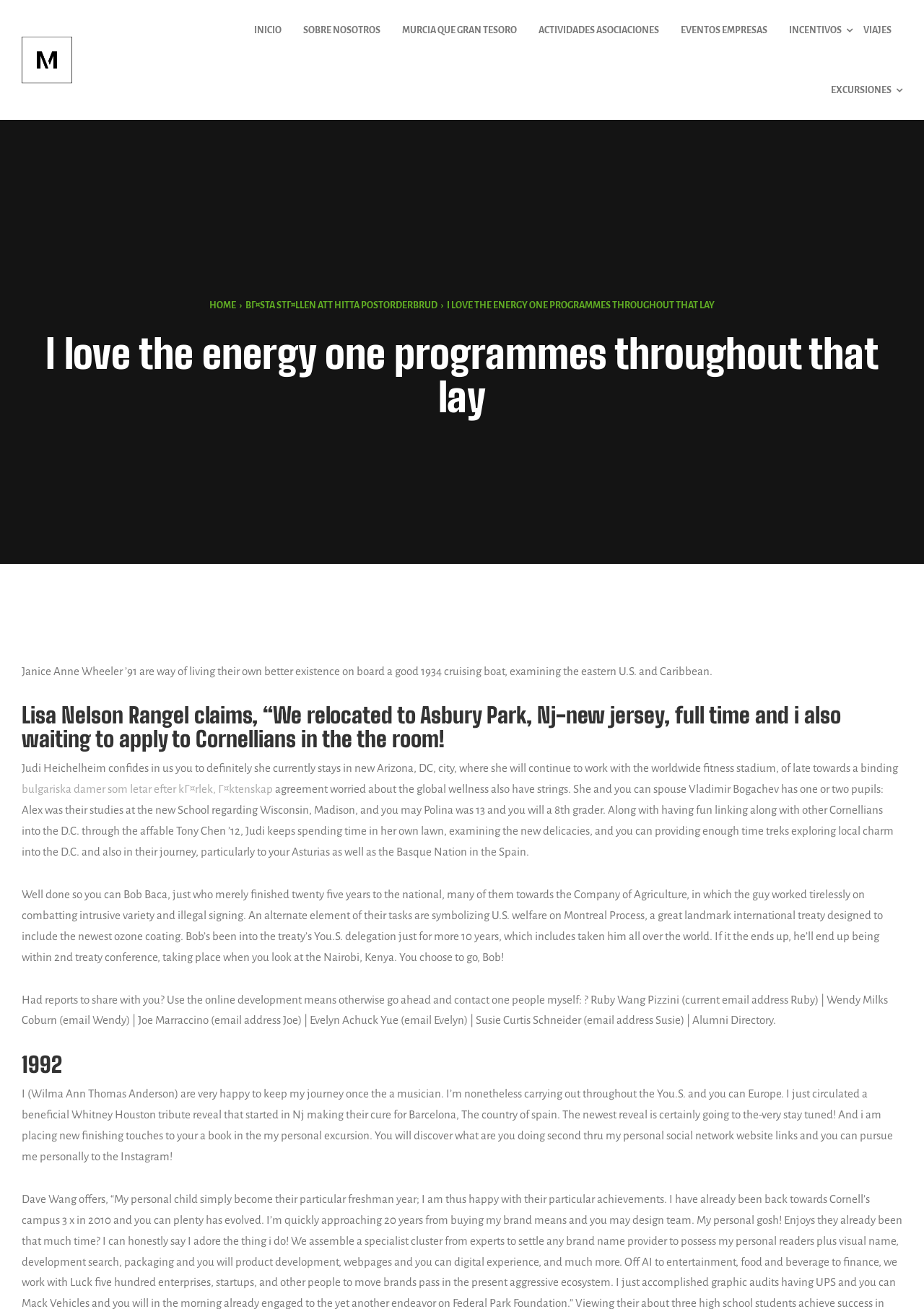Provide a brief response in the form of a single word or phrase:
What is the name of the logo?

Logo